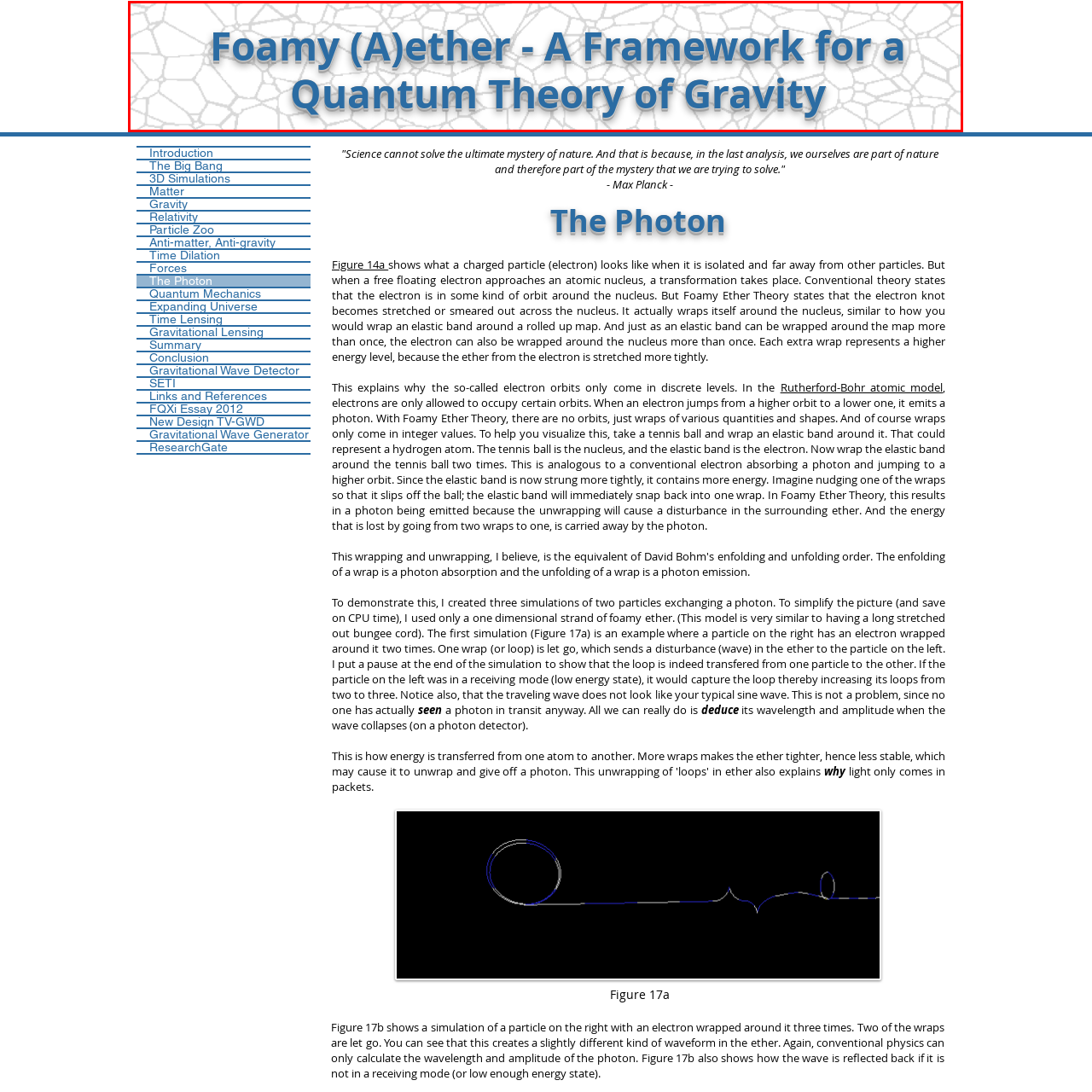What is the main concept explored in the theory?
Focus on the red-bounded area of the image and reply with one word or a short phrase.

quantum gravity